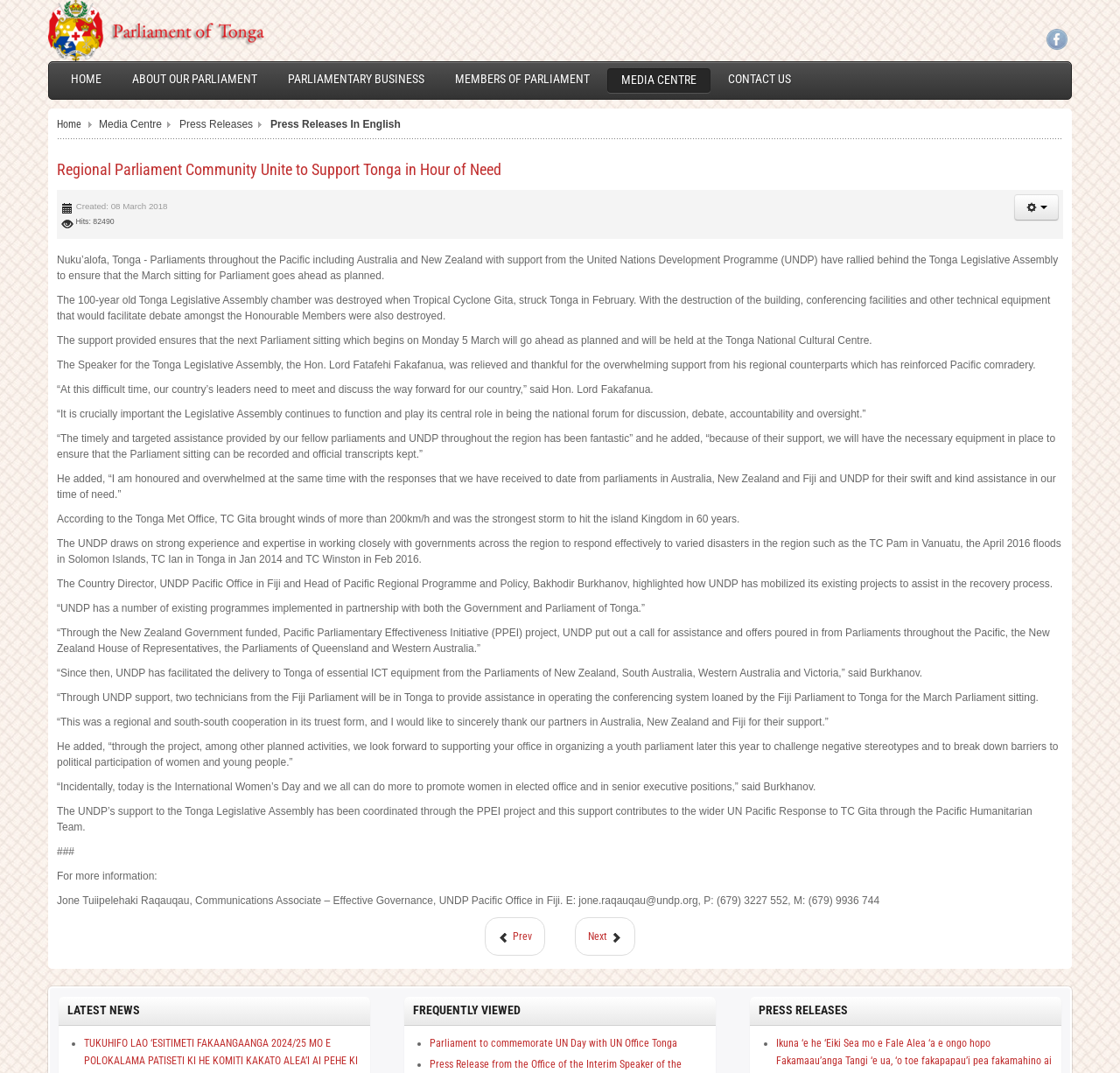Find the bounding box coordinates for the area that must be clicked to perform this action: "Read the 'Media Centre' article".

[0.088, 0.11, 0.145, 0.122]